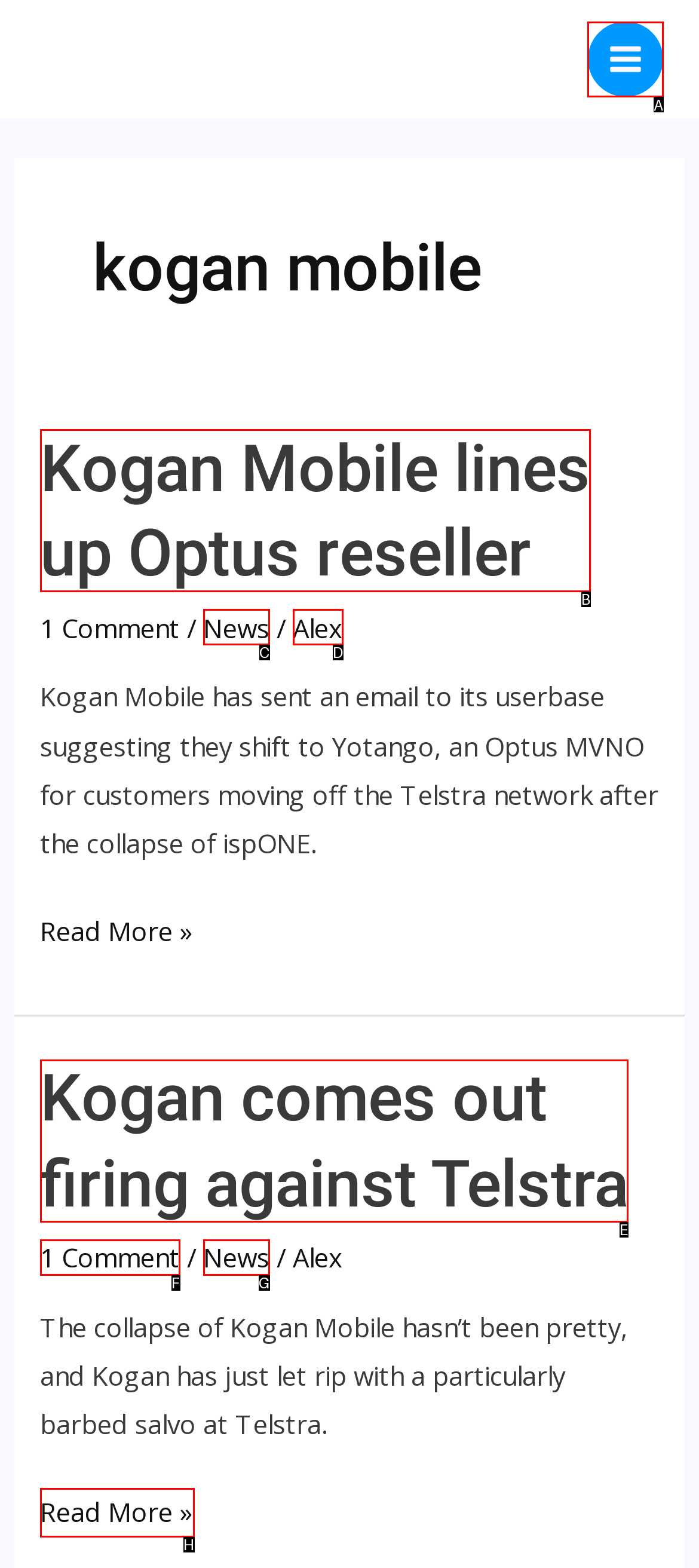Which option should be clicked to execute the task: Click Main Menu?
Reply with the letter of the chosen option.

A